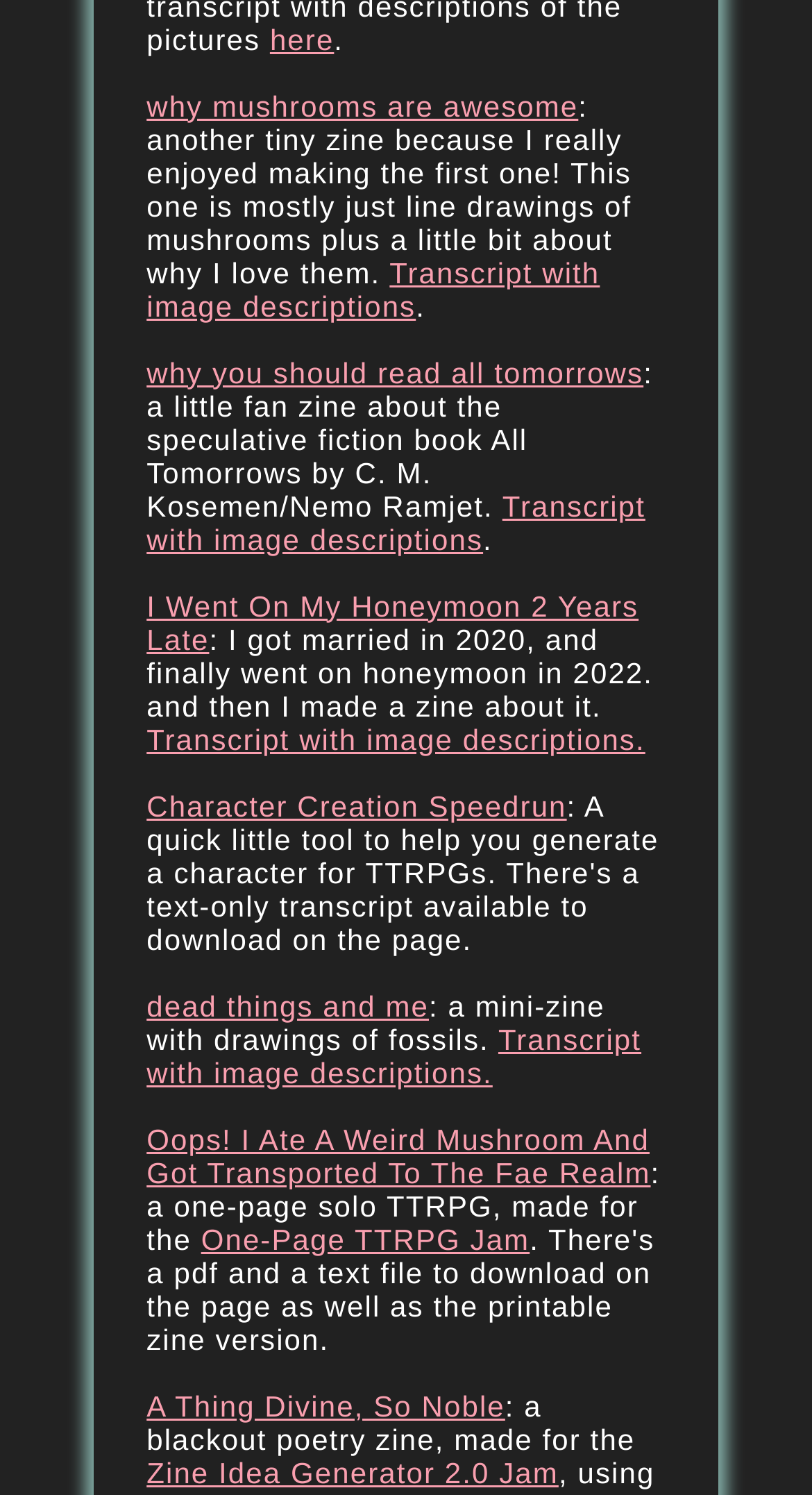Locate the bounding box coordinates of the element's region that should be clicked to carry out the following instruction: "read 'Transcript with image descriptions'". The coordinates need to be four float numbers between 0 and 1, i.e., [left, top, right, bottom].

[0.181, 0.171, 0.739, 0.215]